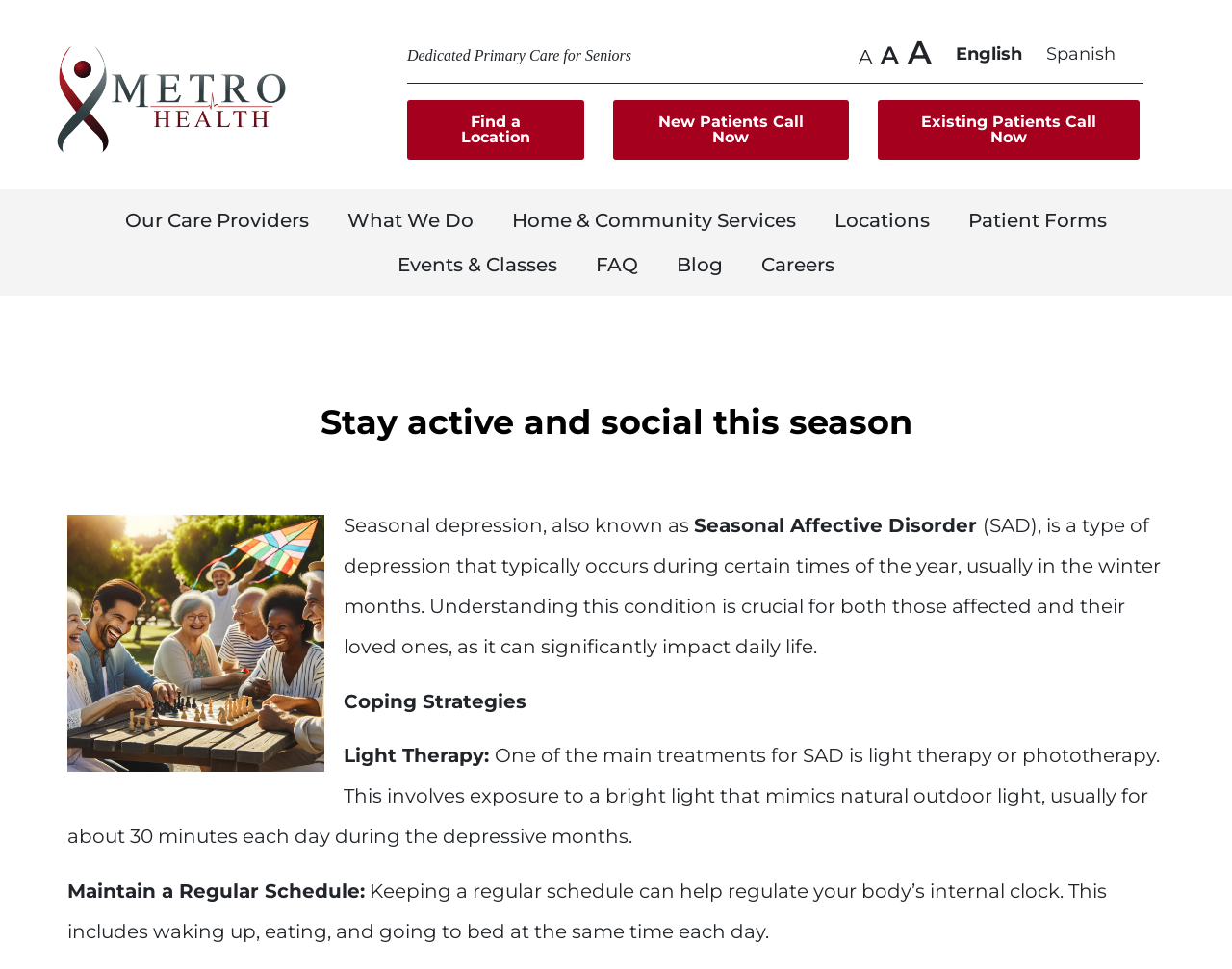Please identify the bounding box coordinates of the area that needs to be clicked to fulfill the following instruction: "View 'Home & Community Services'."

[0.4, 0.205, 0.662, 0.251]